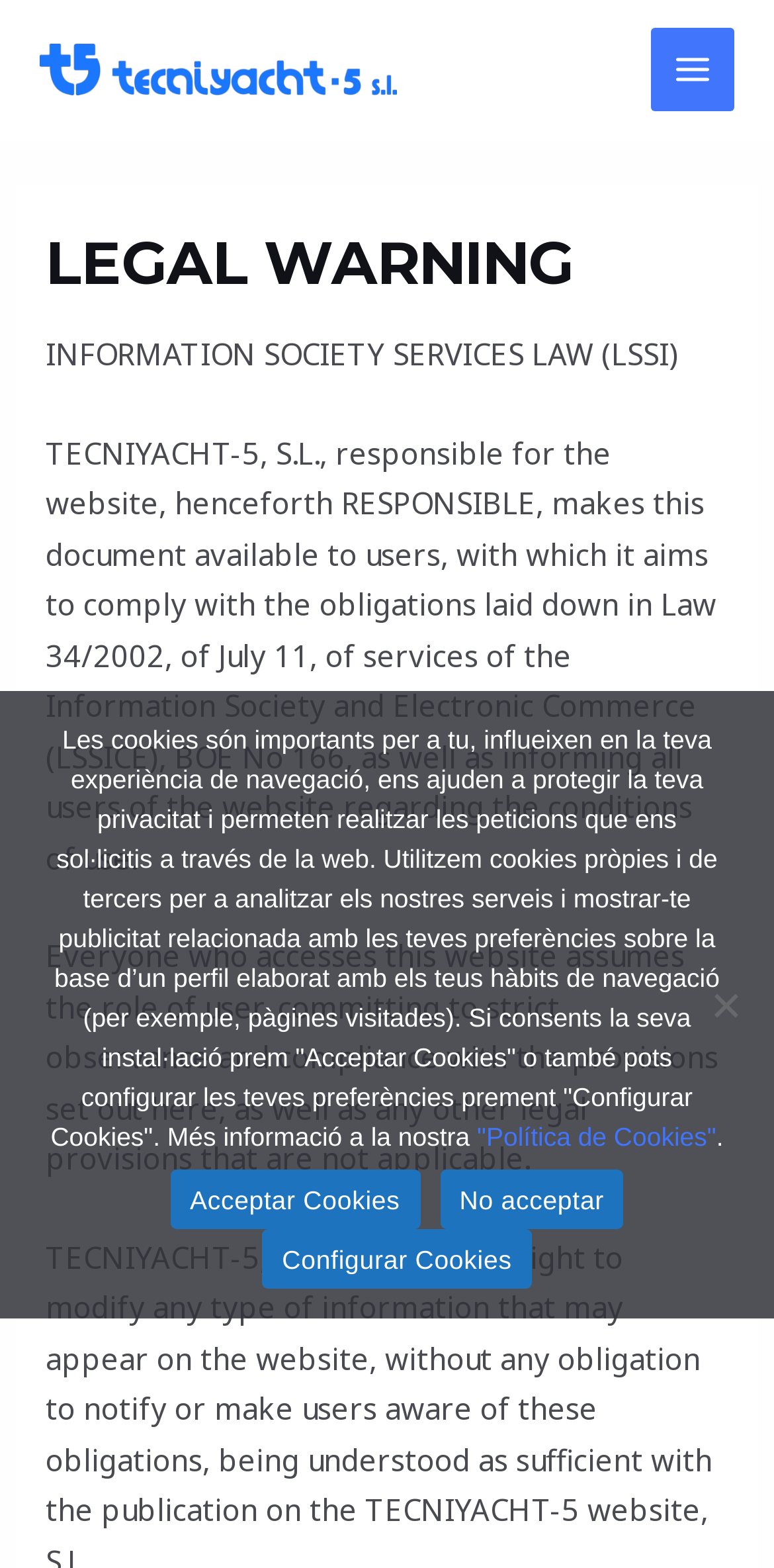Use a single word or phrase to answer the question: 
What type of law is mentioned on this webpage?

Information Society Services Law